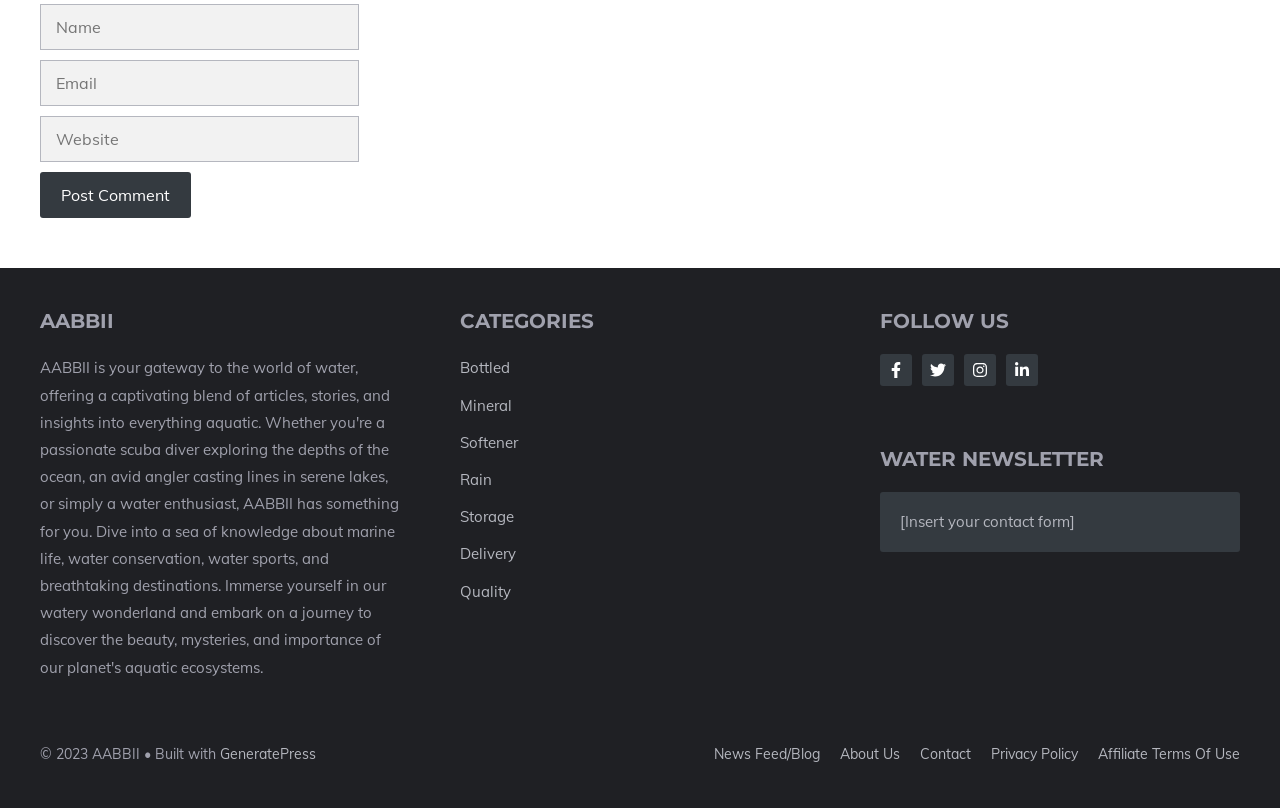Specify the bounding box coordinates of the element's area that should be clicked to execute the given instruction: "Visit the News Feed/Blog". The coordinates should be four float numbers between 0 and 1, i.e., [left, top, right, bottom].

[0.558, 0.922, 0.641, 0.944]